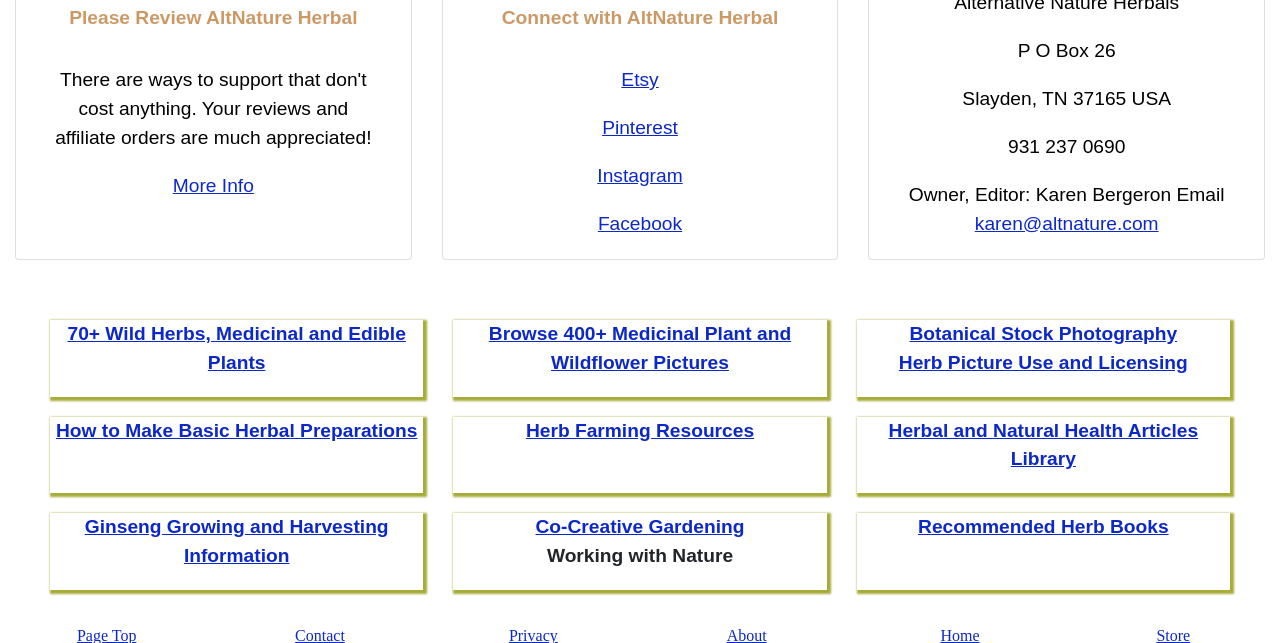Locate the bounding box coordinates of the element that needs to be clicked to carry out the instruction: "Read herbal and natural health articles". The coordinates should be given as four float numbers ranging from 0 to 1, i.e., [left, top, right, bottom].

[0.694, 0.653, 0.936, 0.73]